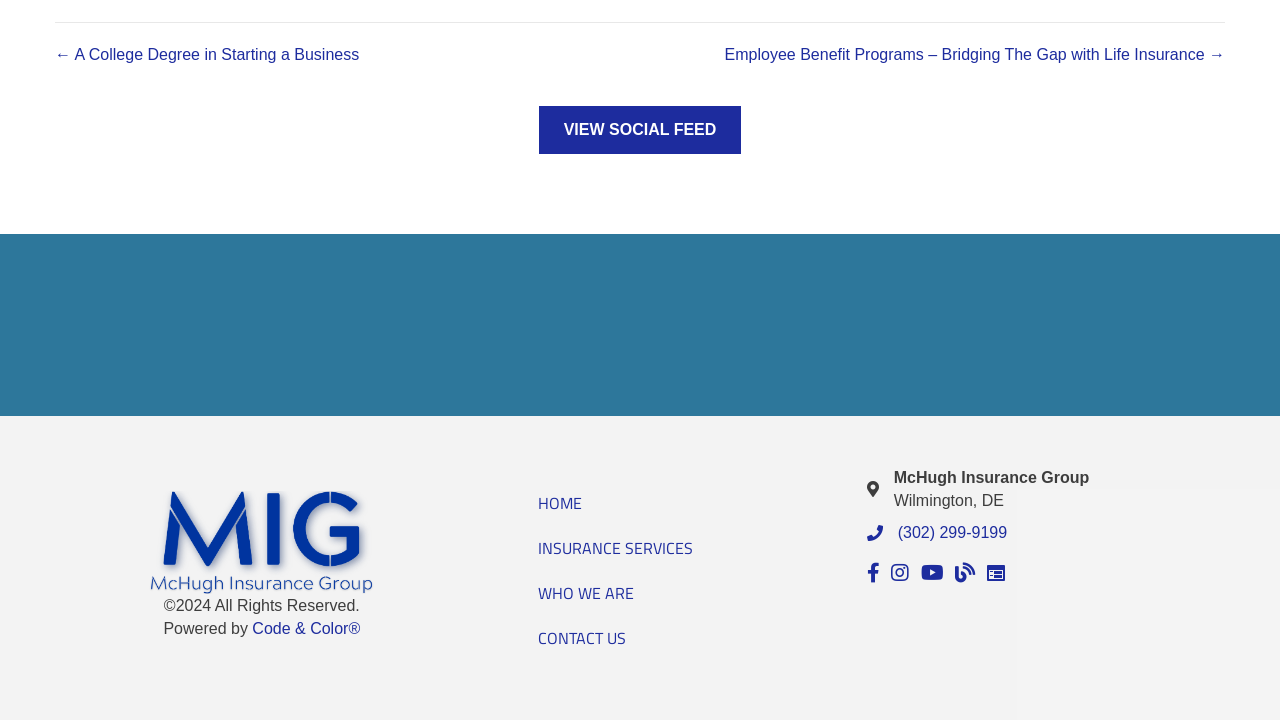Find the bounding box of the web element that fits this description: "(302) 299-9199".

[0.701, 0.724, 0.787, 0.756]